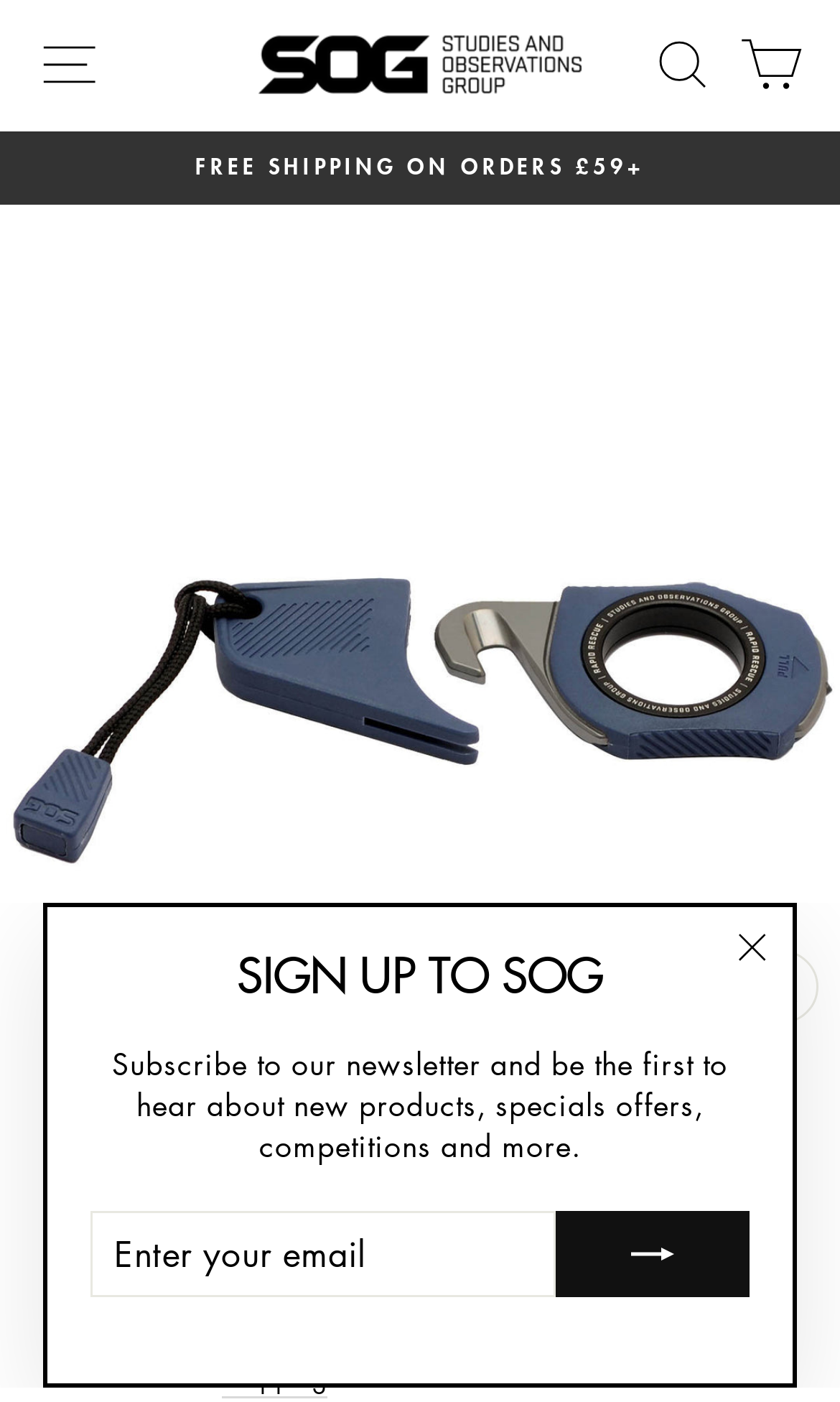Please identify the primary heading of the webpage and give its text content.

RAPID RESCUE - MIDNIGHT BLUE